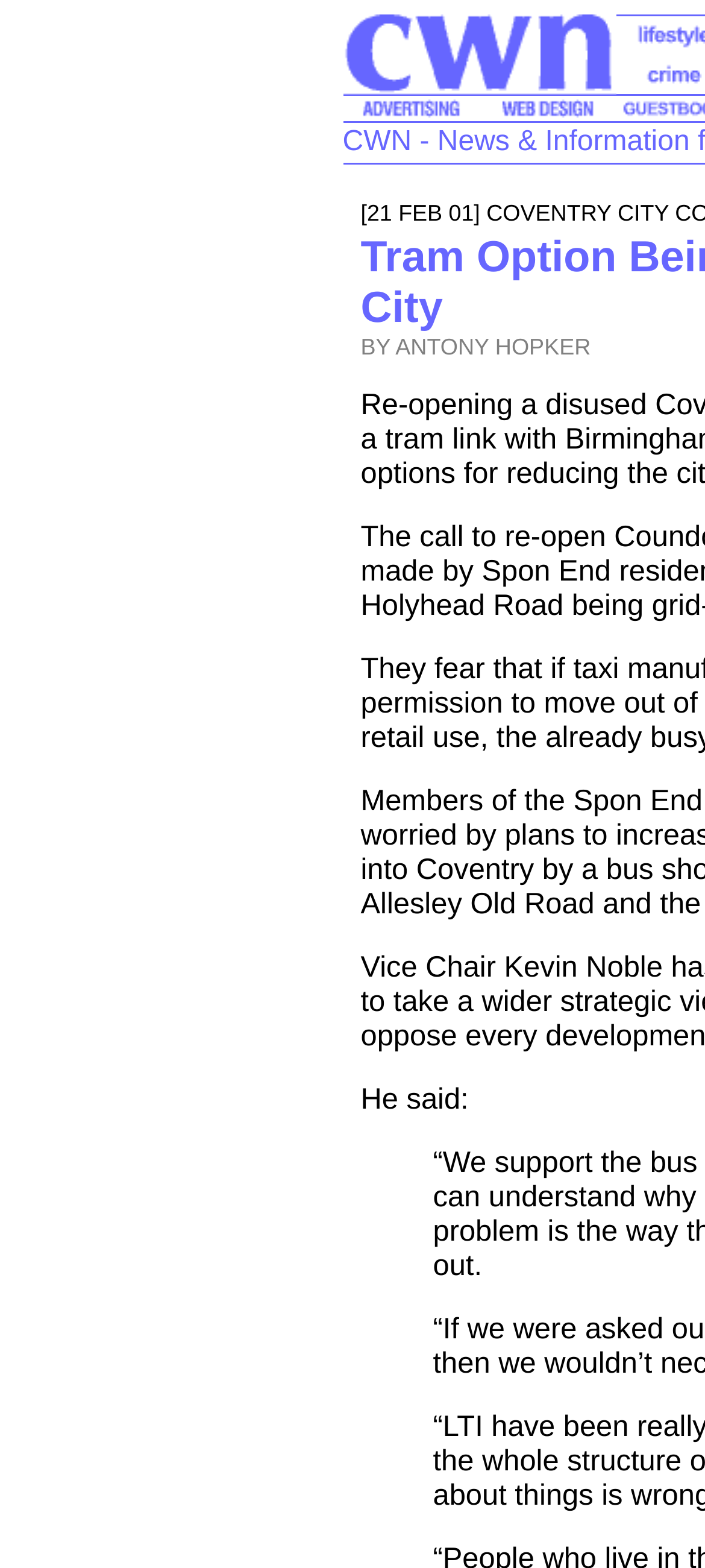Is there a search bar on the webpage?
Using the image provided, answer with just one word or phrase.

No